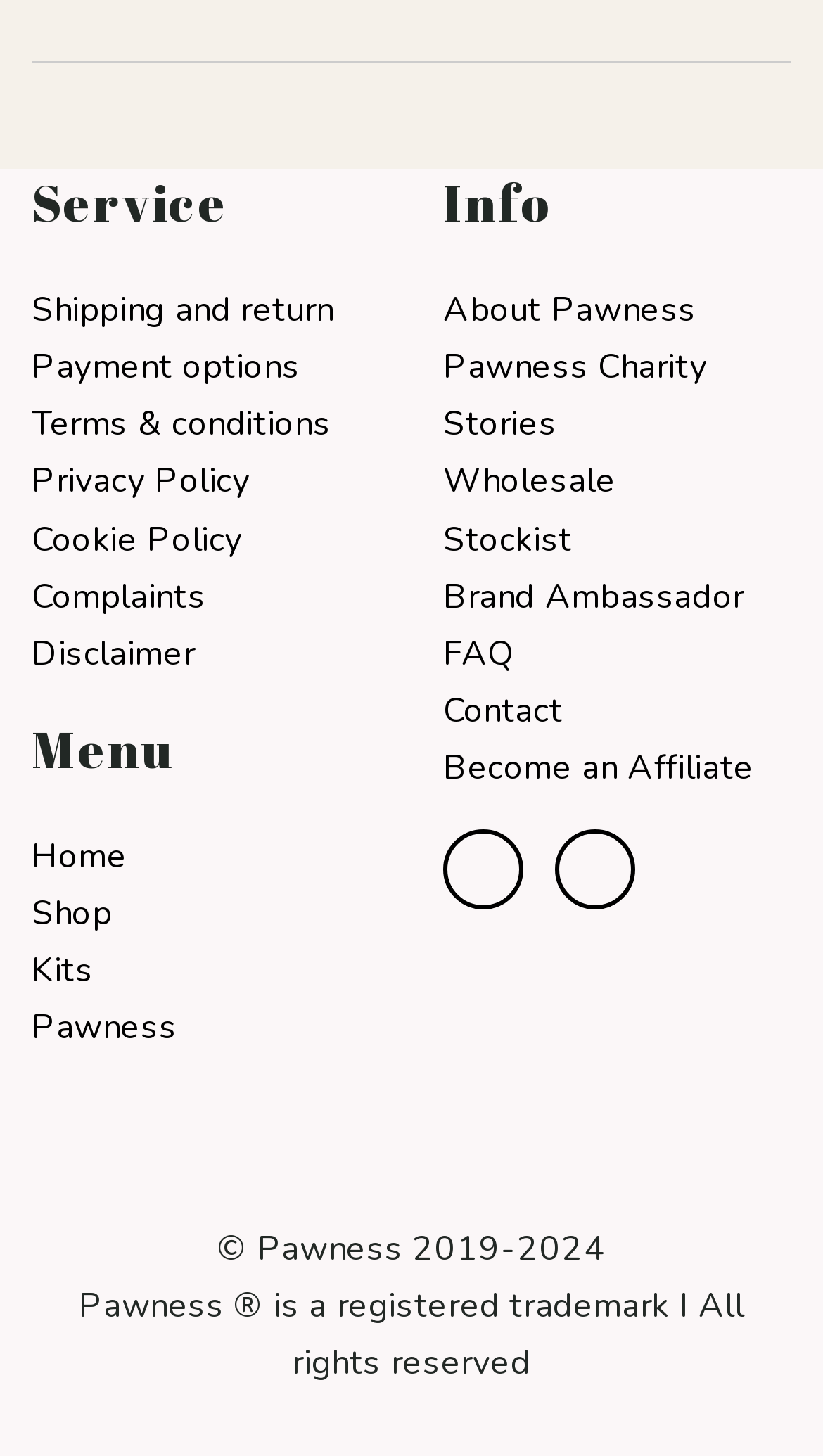Bounding box coordinates are to be given in the format (top-left x, top-left y, bottom-right x, bottom-right y). All values must be floating point numbers between 0 and 1. Provide the bounding box coordinate for the UI element described as: About Pawness

[0.538, 0.197, 0.846, 0.229]